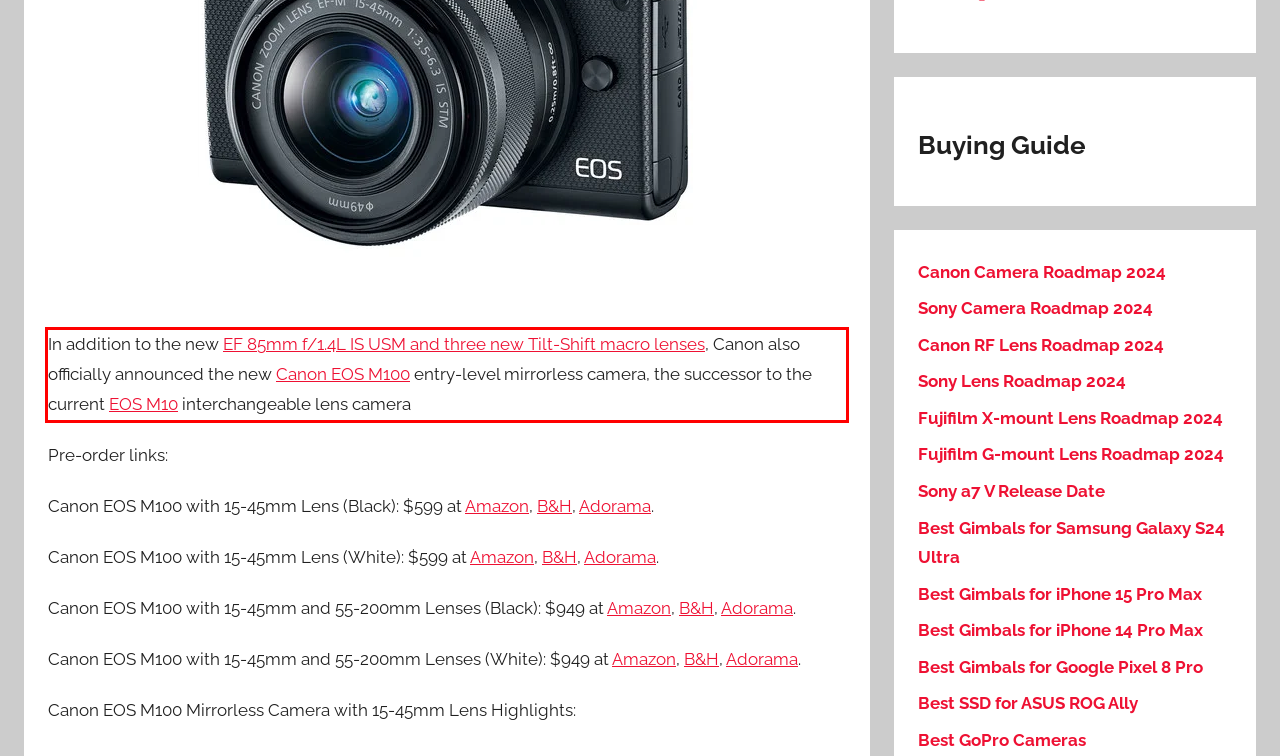Your task is to recognize and extract the text content from the UI element enclosed in the red bounding box on the webpage screenshot.

In addition to the new EF 85mm f/1.4L IS USM and three new Tilt-Shift macro lenses, Canon also officially announced the new Canon EOS M100 entry-level mirrorless camera, the successor to the current EOS M10 interchangeable lens camera